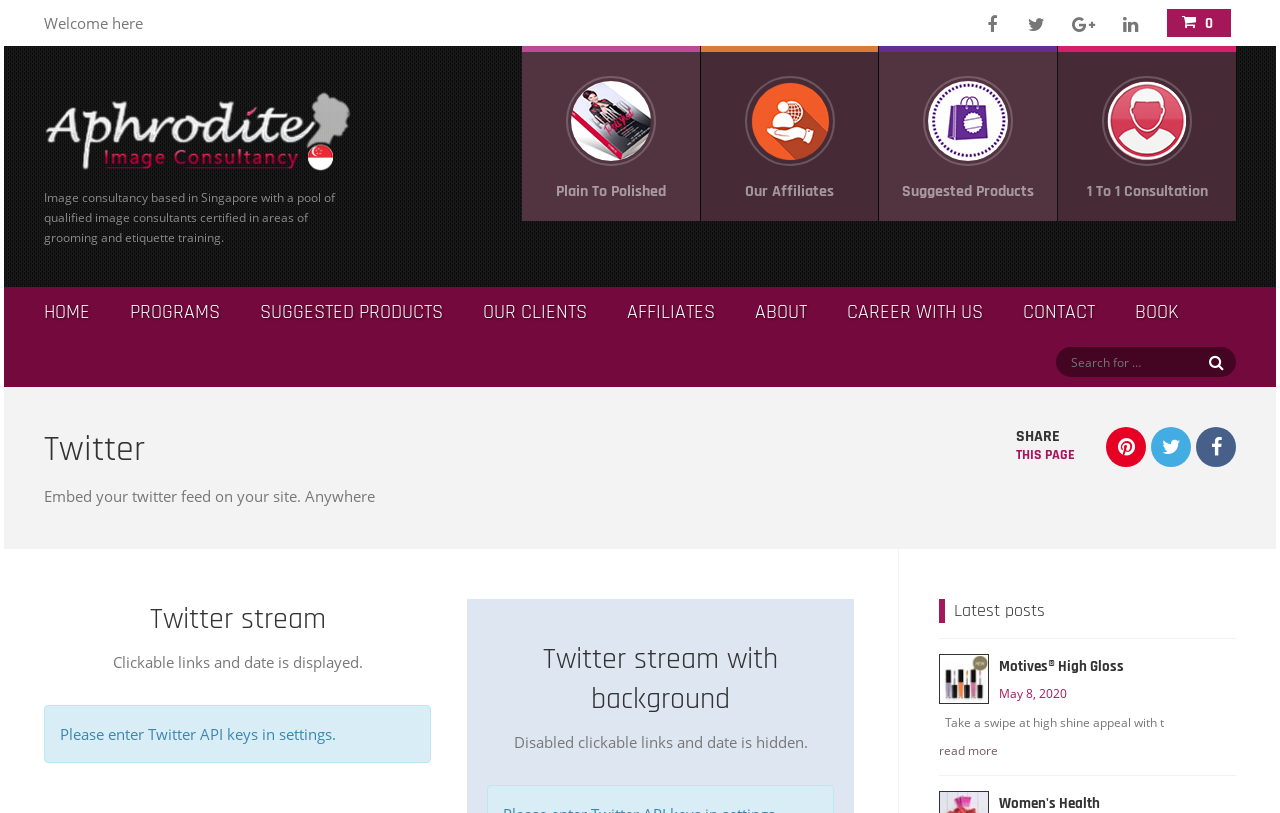What is the topic of the latest post?
Kindly offer a comprehensive and detailed response to the question.

The latest post is titled 'Motives High Gloss' and has a corresponding image and description, indicating that it is a post about a product or topic related to Motives High Gloss.